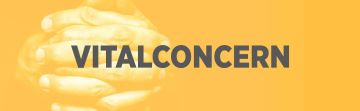Use a single word or phrase to answer the question: 
What is the font style of the text 'VITALCONCERN'?

bold